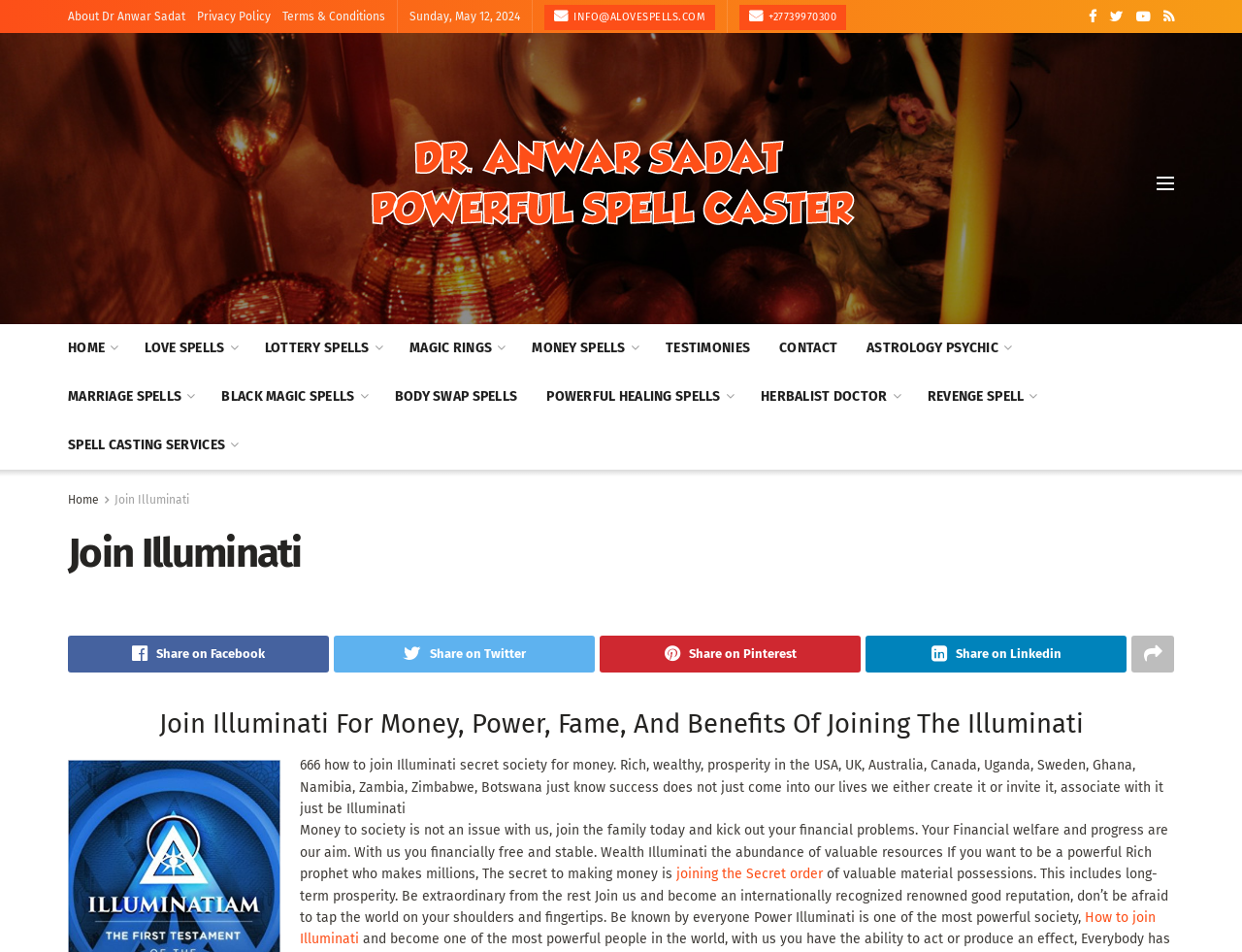Find the bounding box coordinates of the clickable area required to complete the following action: "Go to the Home page".

[0.055, 0.351, 0.093, 0.38]